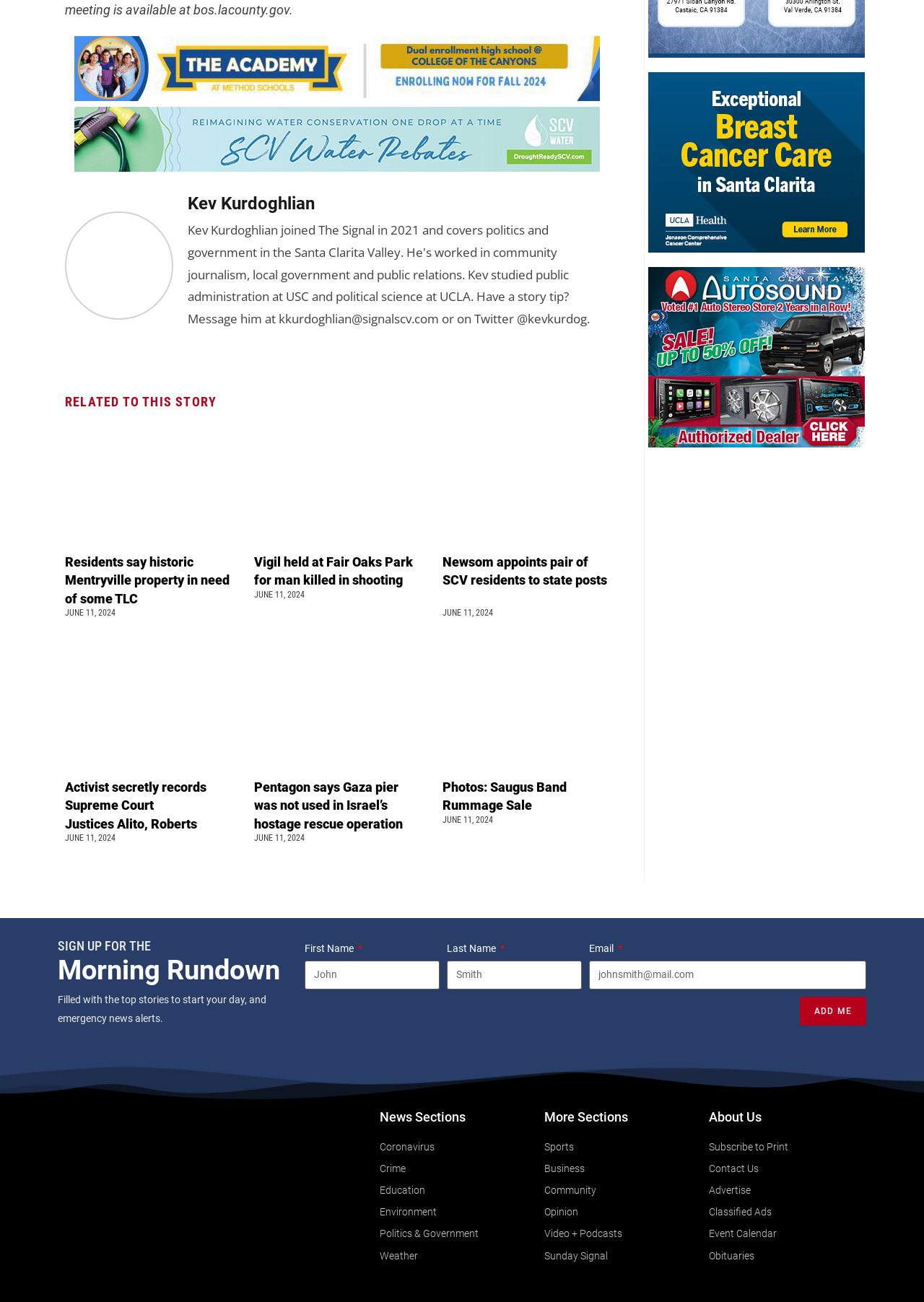How many articles are listed on this webpage?
Using the image as a reference, answer with just one word or a short phrase.

5